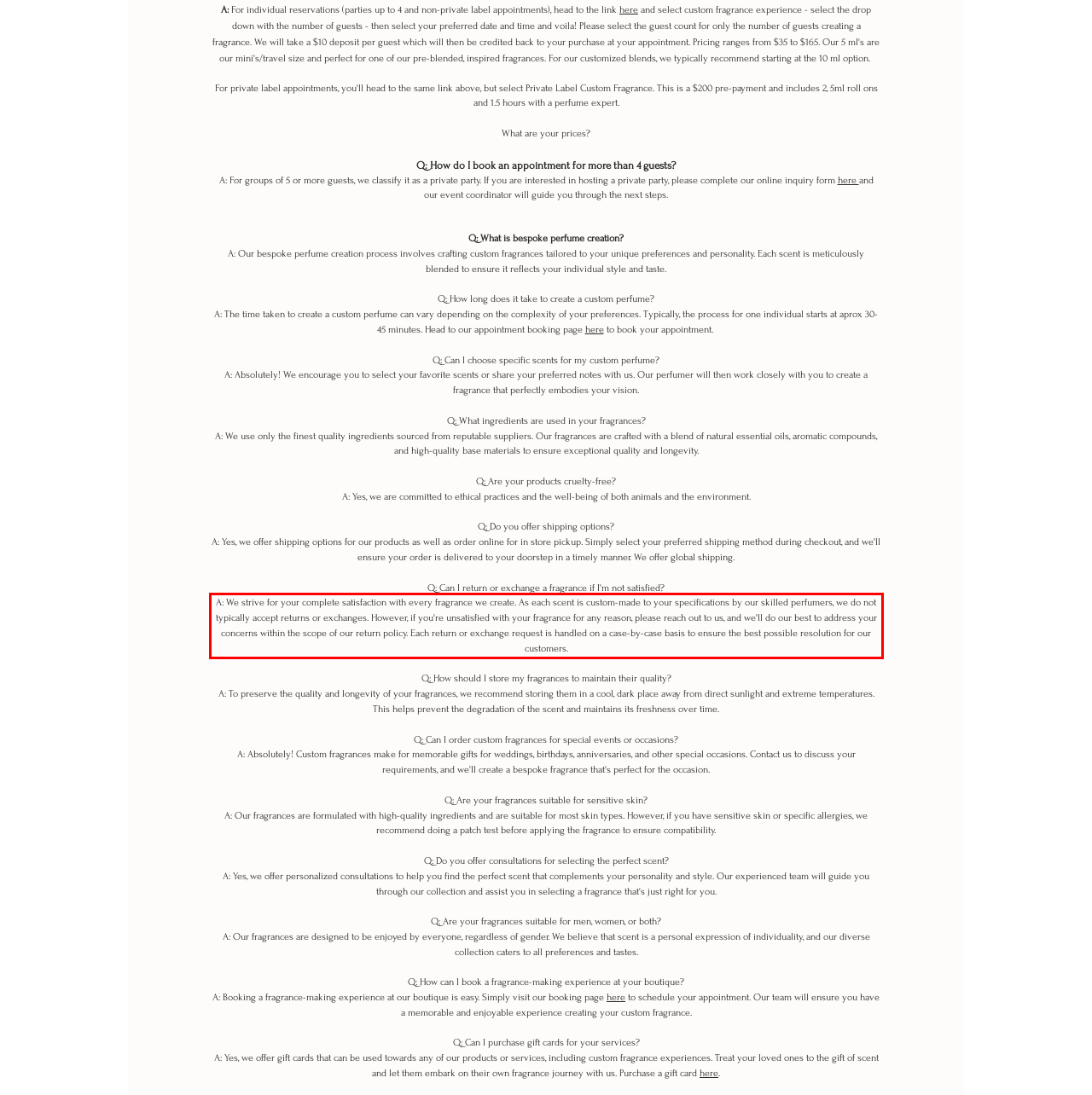You are provided with a screenshot of a webpage that includes a UI element enclosed in a red rectangle. Extract the text content inside this red rectangle.

A: We strive for your complete satisfaction with every fragrance we create. As each scent is custom-made to your specifications by our skilled perfumers, we do not typically accept returns or exchanges. However, if you're unsatisfied with your fragrance for any reason, please reach out to us, and we'll do our best to address your concerns within the scope of our return policy. Each return or exchange request is handled on a case-by-case basis to ensure the best possible resolution for our customers.